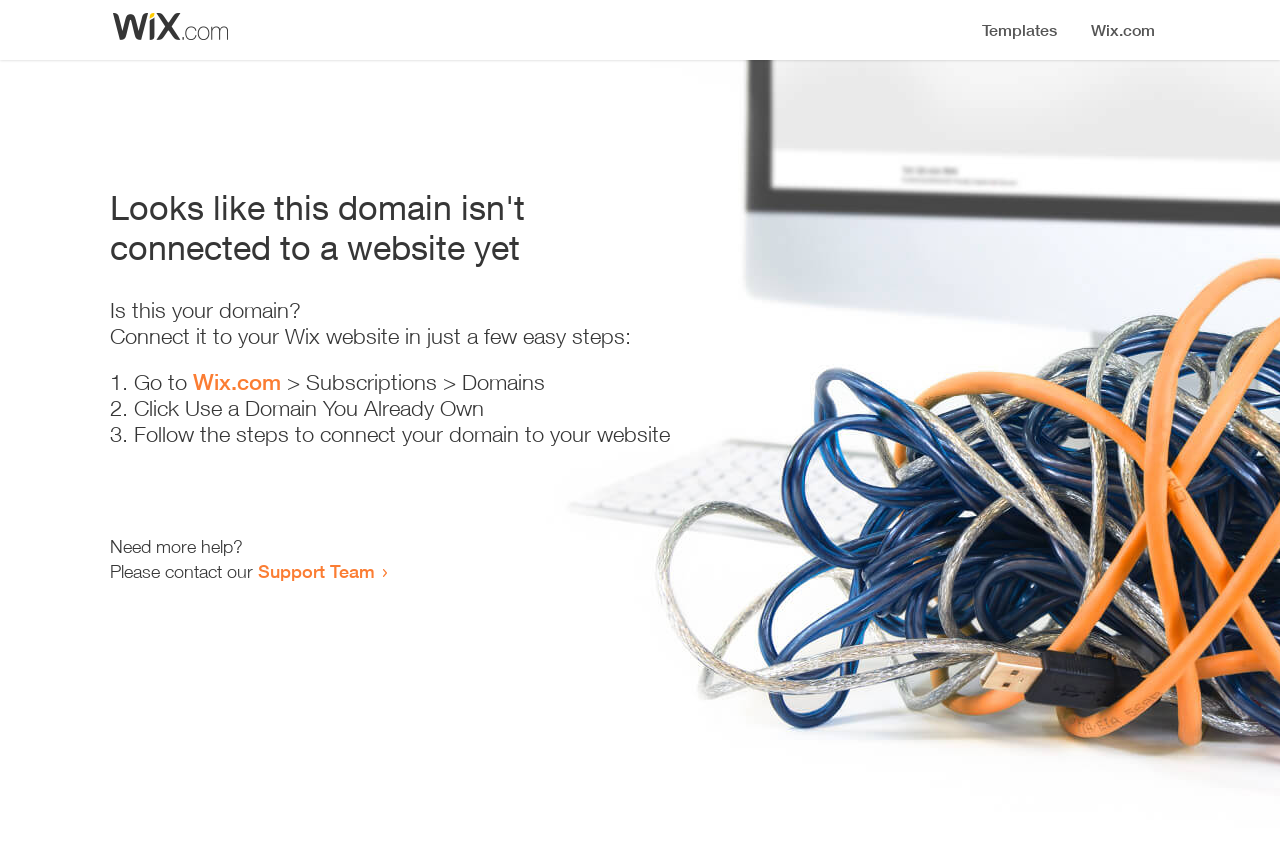Using the given description, provide the bounding box coordinates formatted as (top-left x, top-left y, bottom-right x, bottom-right y), with all values being floating point numbers between 0 and 1. Description: Support Team

[0.202, 0.657, 0.293, 0.683]